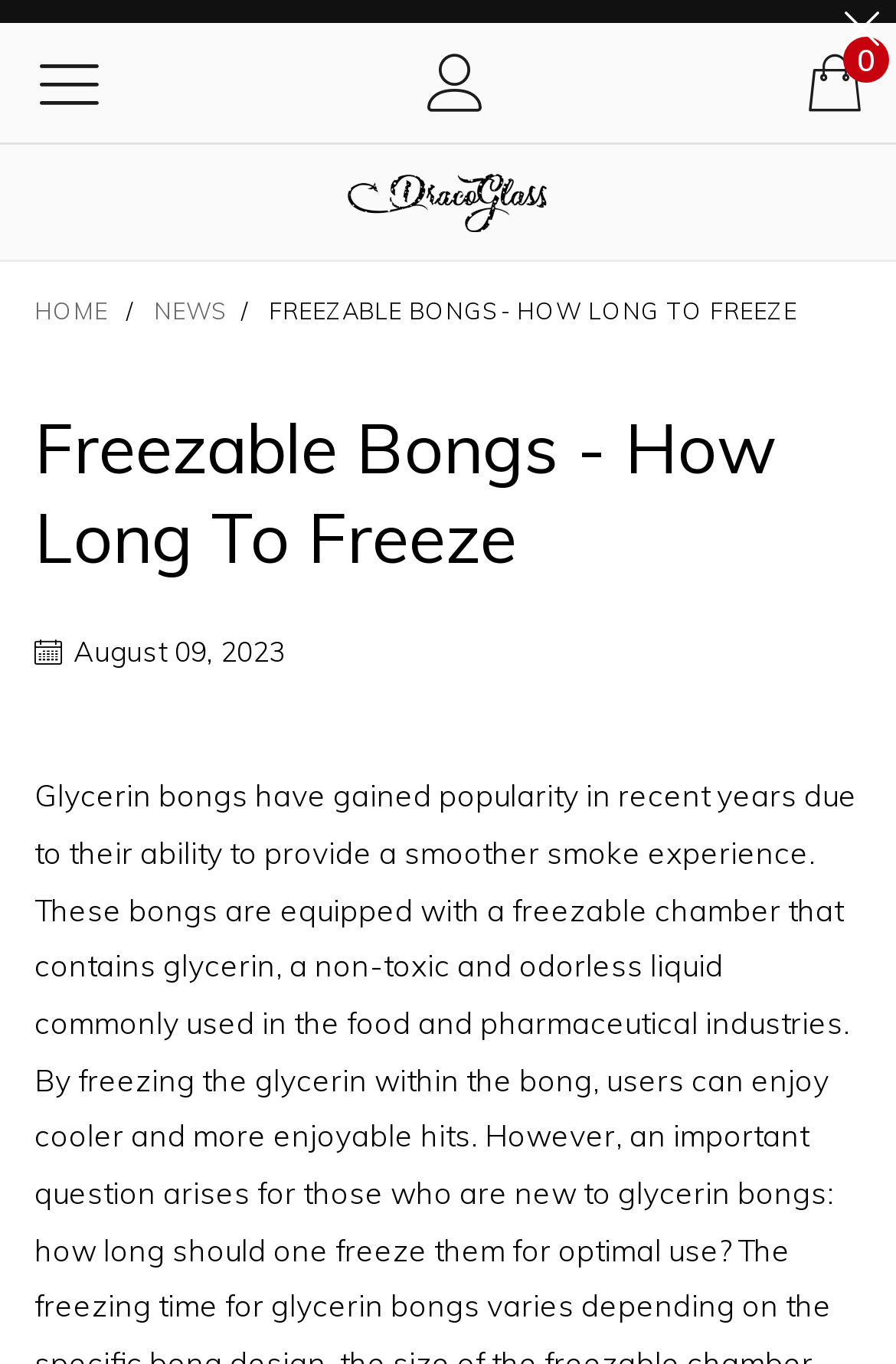Pinpoint the bounding box coordinates of the area that must be clicked to complete this instruction: "go to Draco Glass".

[0.359, 0.123, 0.641, 0.174]